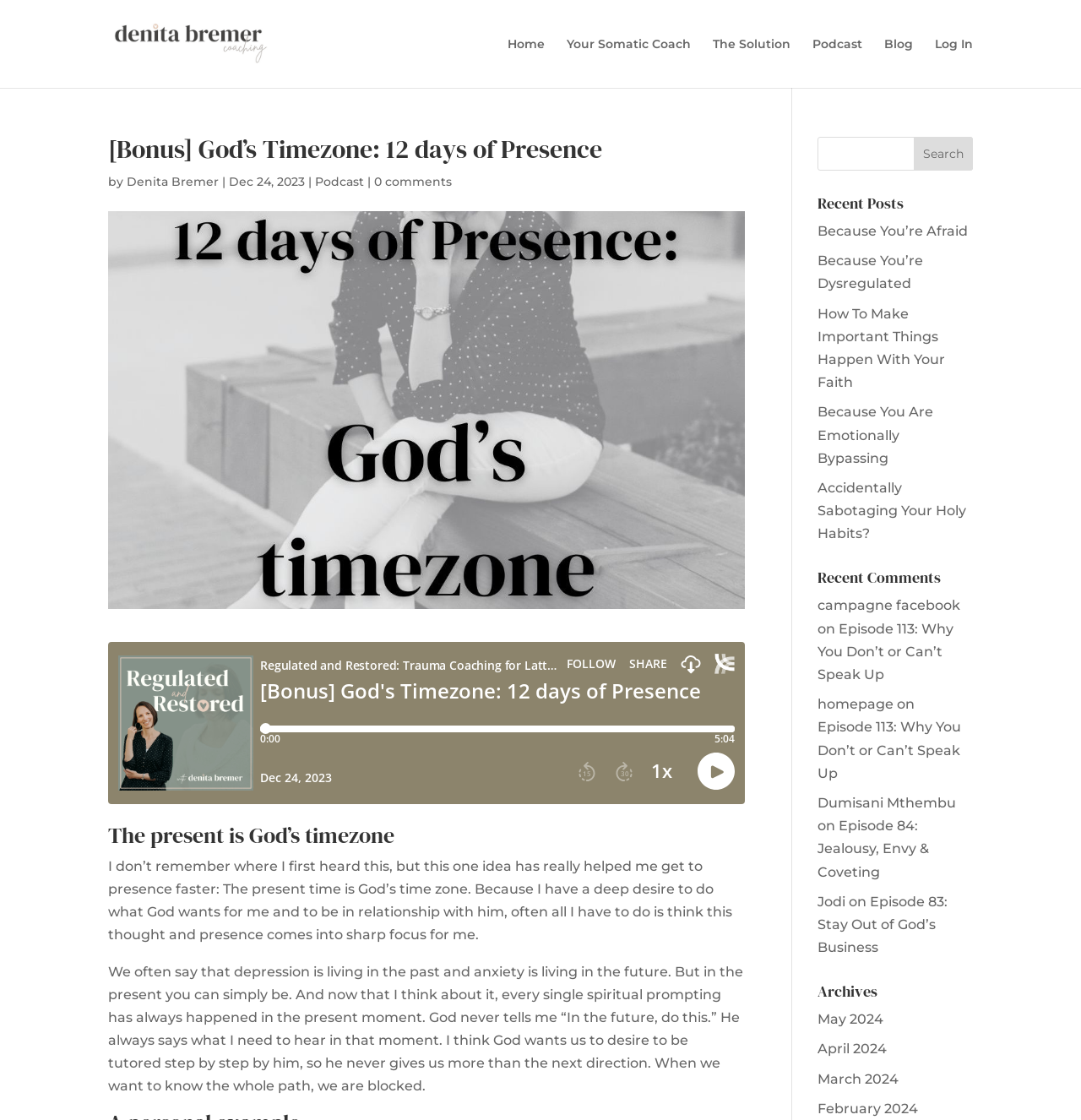Determine the bounding box for the HTML element described here: "Accidentally Sabotaging Your Holy Habits?". The coordinates should be given as [left, top, right, bottom] with each number being a float between 0 and 1.

[0.756, 0.428, 0.894, 0.484]